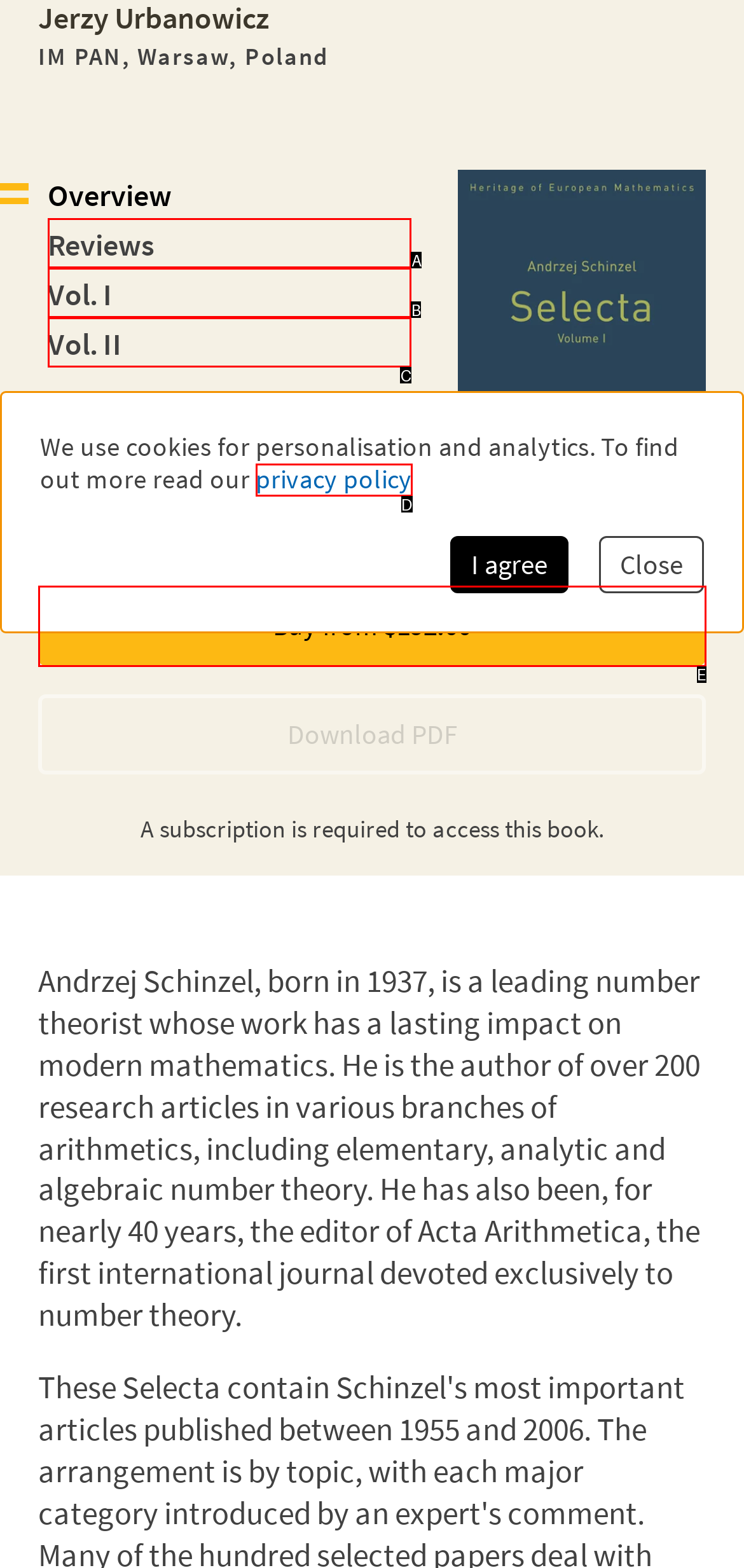Identify the HTML element that corresponds to the description: Buy from $192.00
Provide the letter of the matching option from the given choices directly.

E